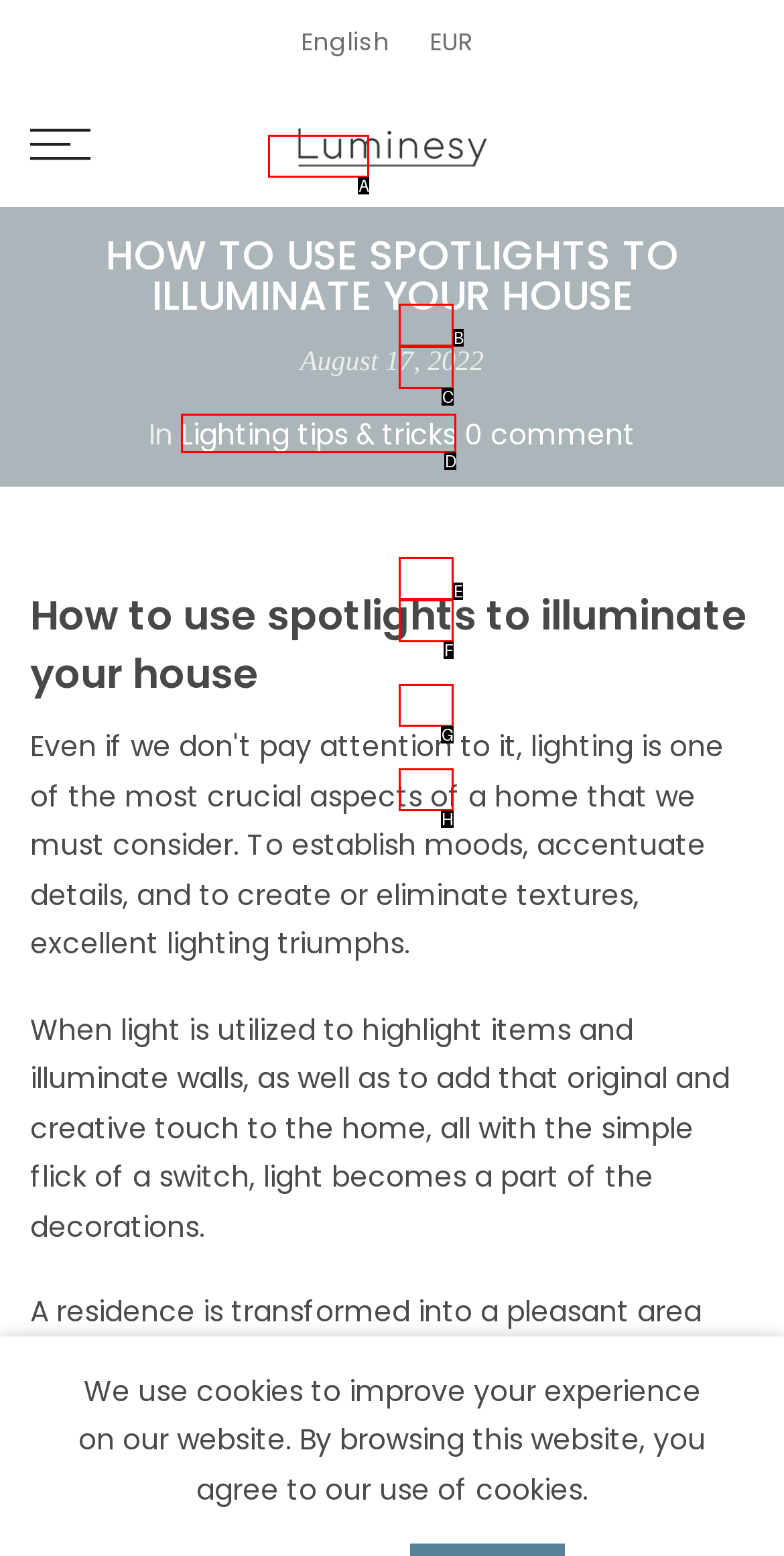Determine which HTML element to click for this task: Read article about lighting tips and tricks Provide the letter of the selected choice.

D